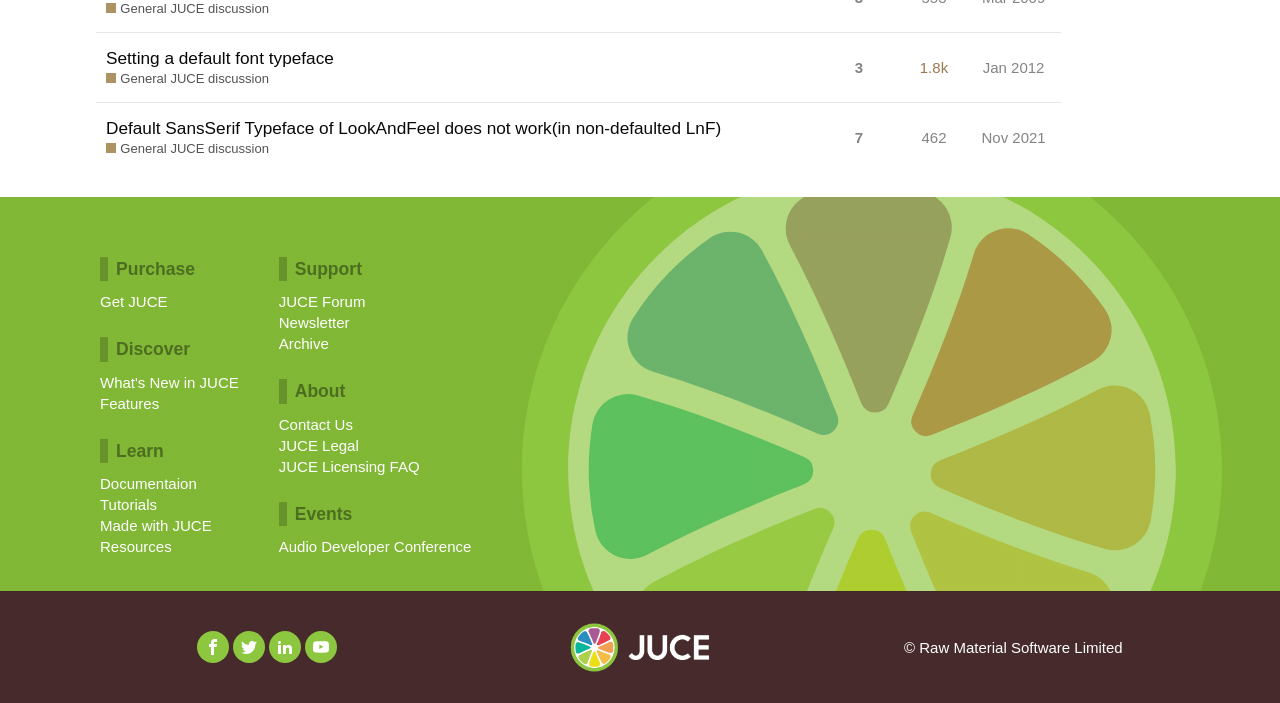Provide a one-word or short-phrase answer to the question:
What is the name of the link that says 'What's New in JUCE'?

What's New in JUCE